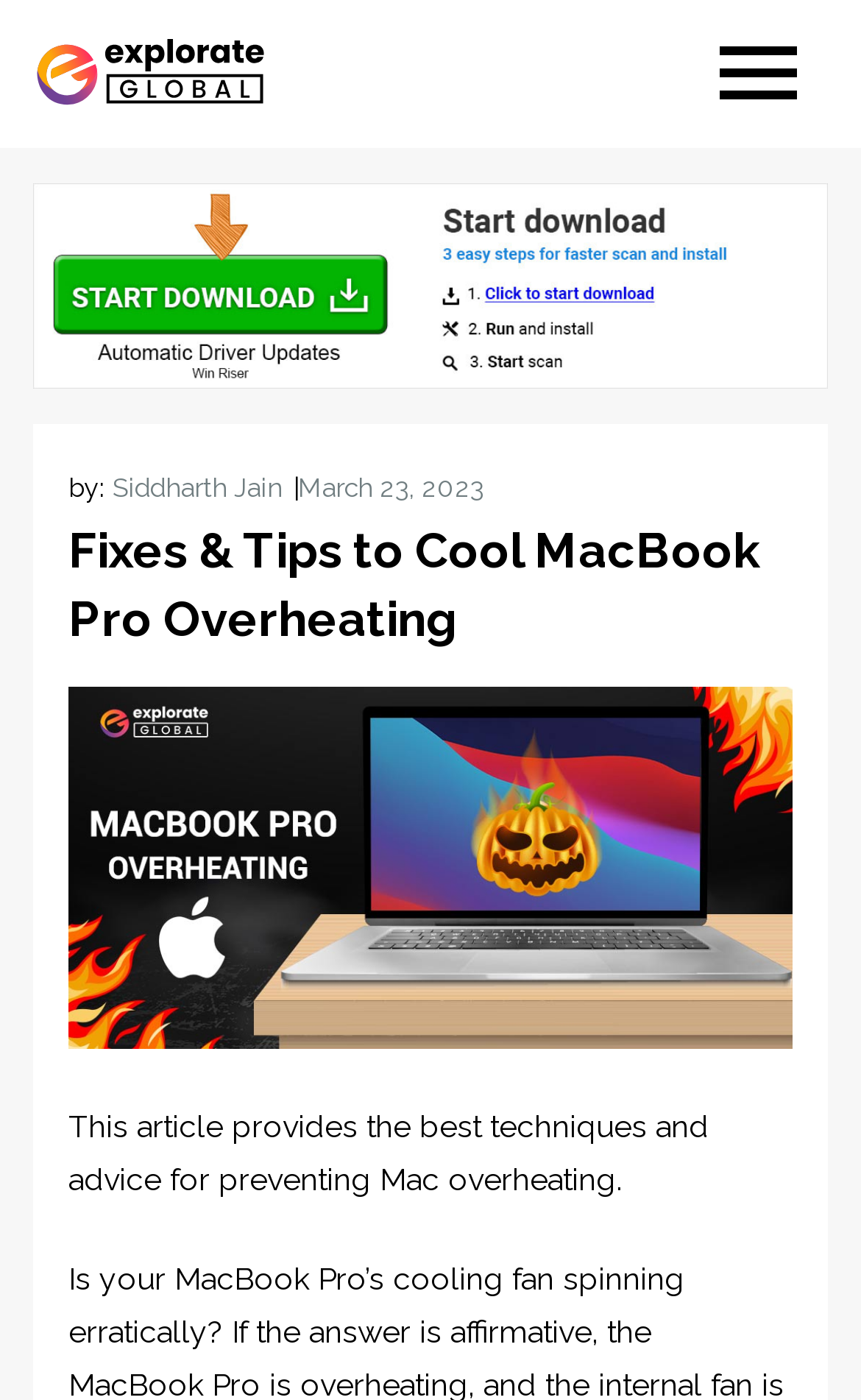Bounding box coordinates are given in the format (top-left x, top-left y, bottom-right x, bottom-right y). All values should be floating point numbers between 0 and 1. Provide the bounding box coordinate for the UI element described as: Translating in MS Office

None